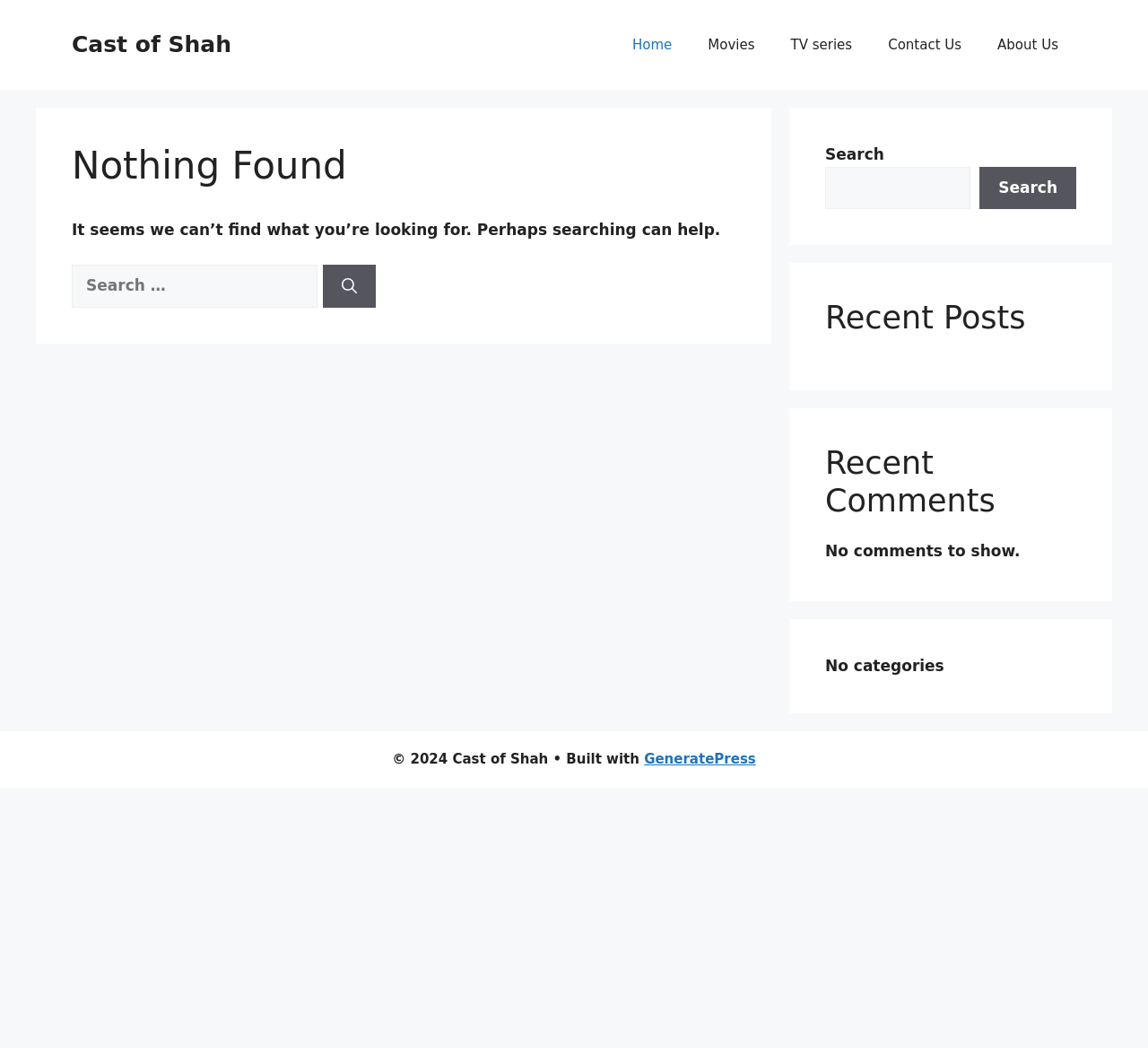Show the bounding box coordinates for the HTML element as described: "parent_node: Search for: aria-label="Search"".

[0.281, 0.253, 0.327, 0.294]